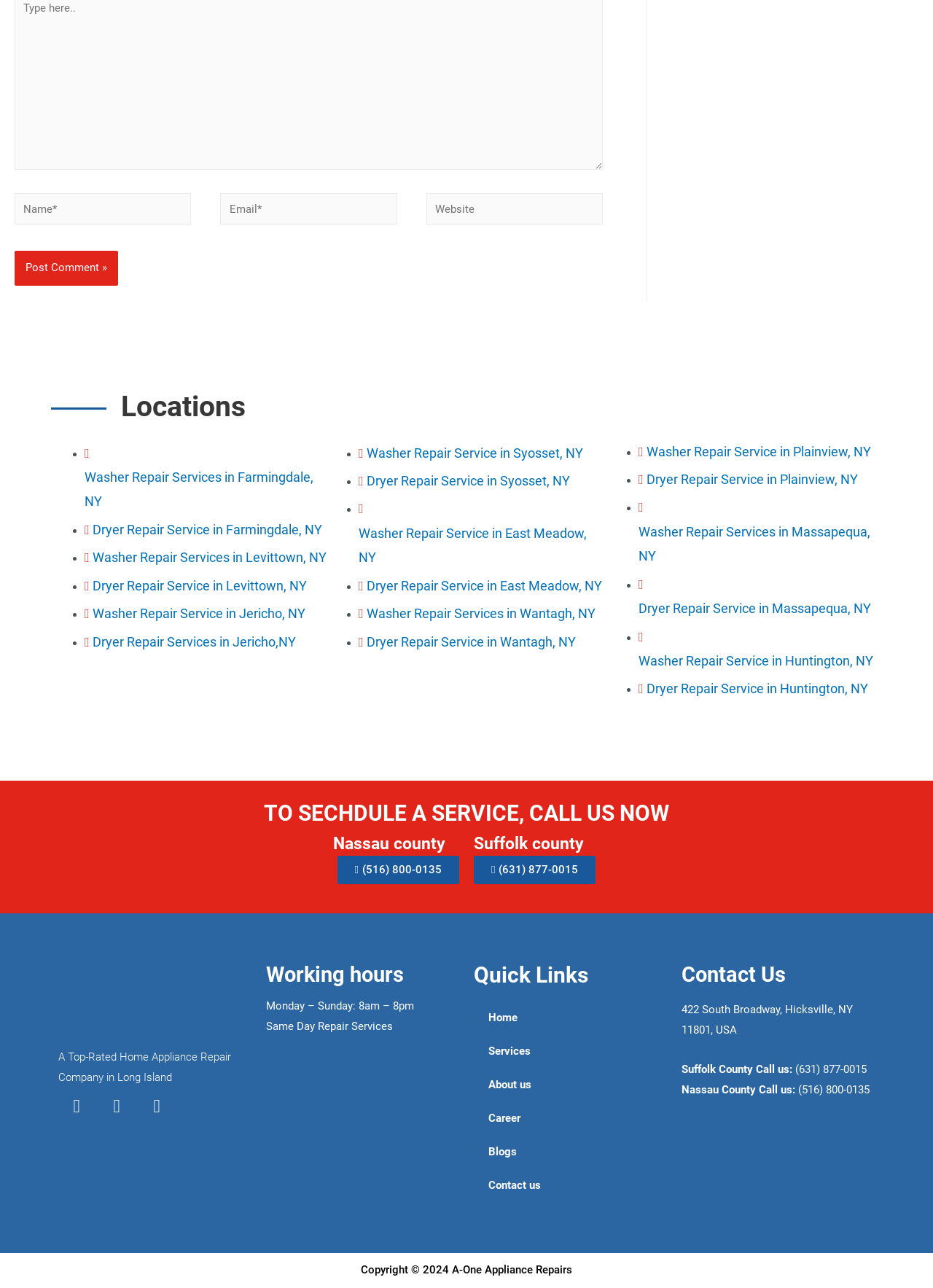Find the bounding box coordinates for the area that must be clicked to perform this action: "Enter your name".

[0.016, 0.15, 0.205, 0.174]